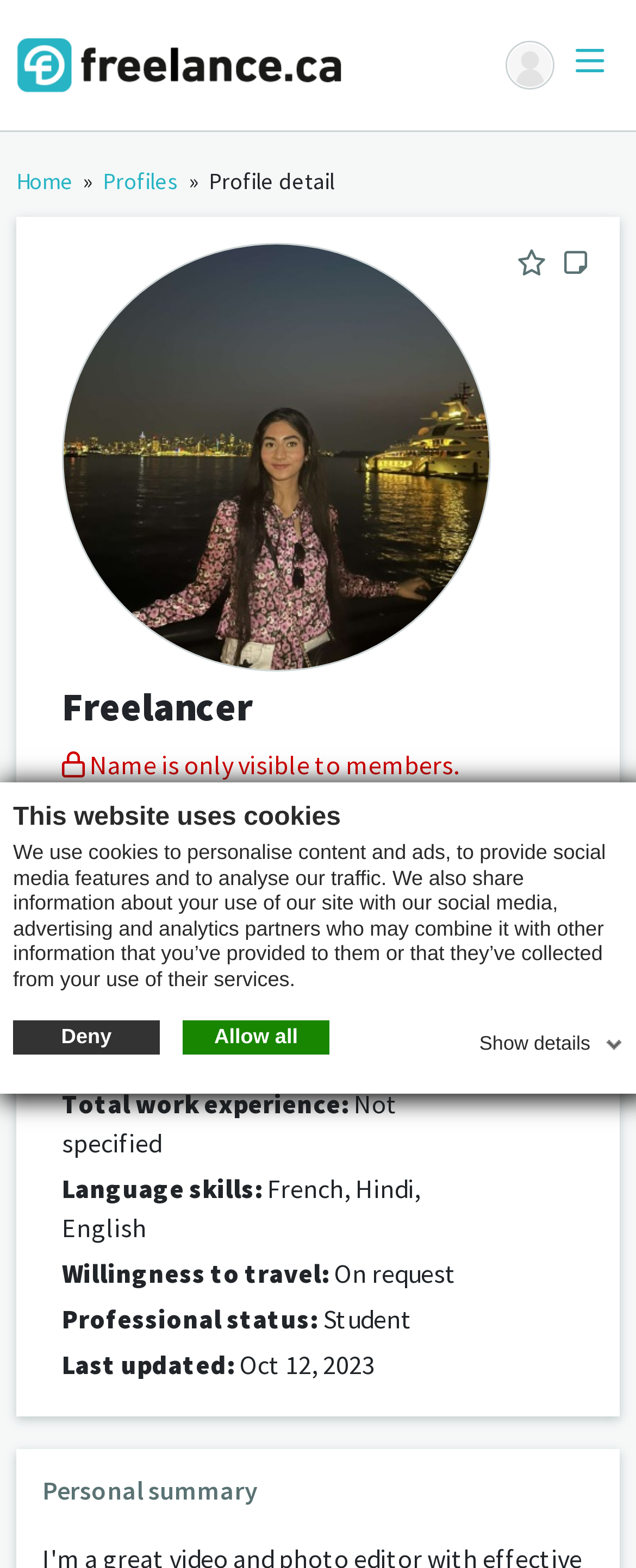Please find and report the bounding box coordinates of the element to click in order to perform the following action: "View the freelancer's profile details". The coordinates should be expressed as four float numbers between 0 and 1, in the format [left, top, right, bottom].

[0.328, 0.106, 0.526, 0.125]